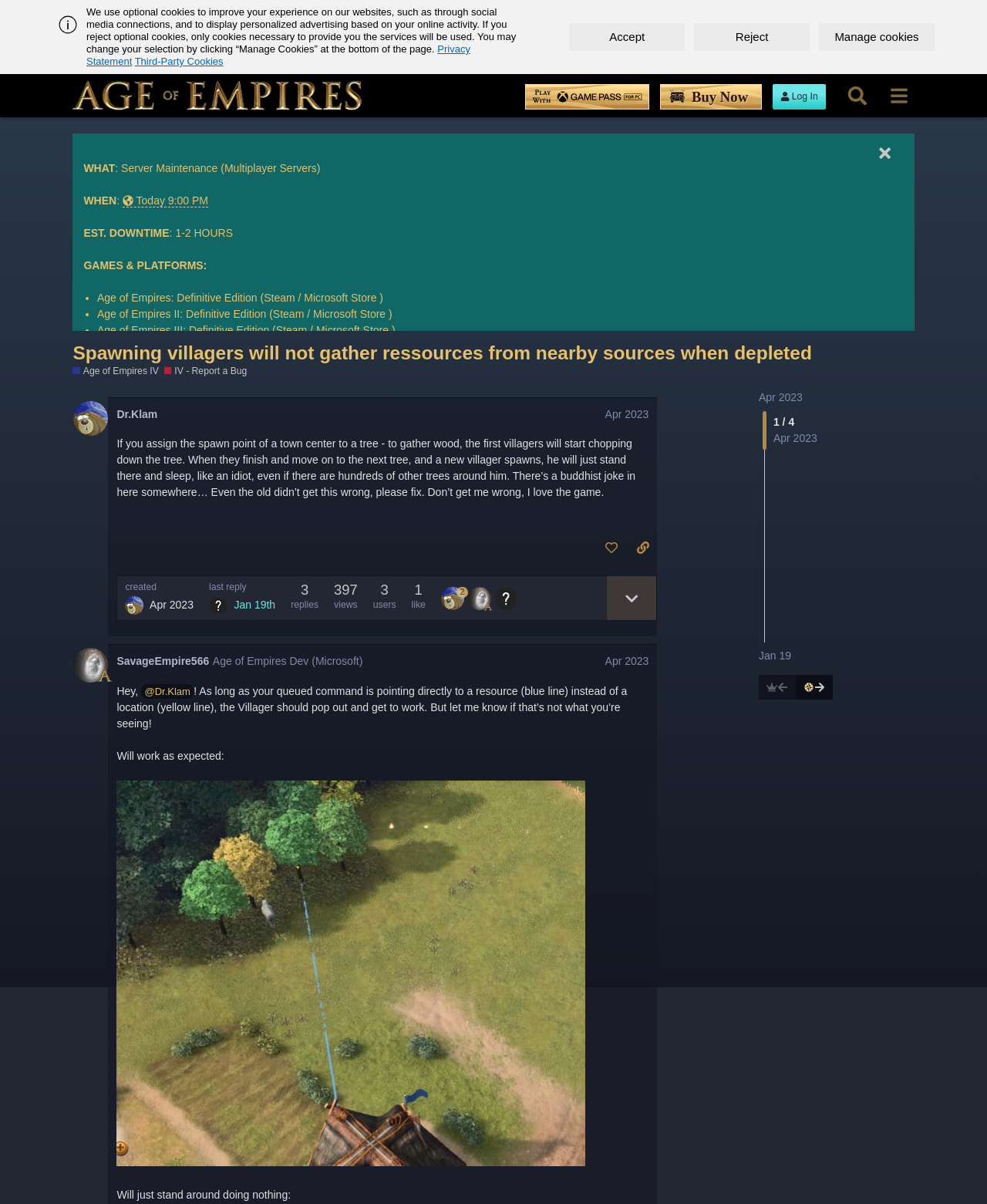Determine the bounding box coordinates of the clickable element to achieve the following action: 'View the 'Age of Empires Forum''. Provide the coordinates as four float values between 0 and 1, formatted as [left, top, right, bottom].

[0.074, 0.067, 0.366, 0.091]